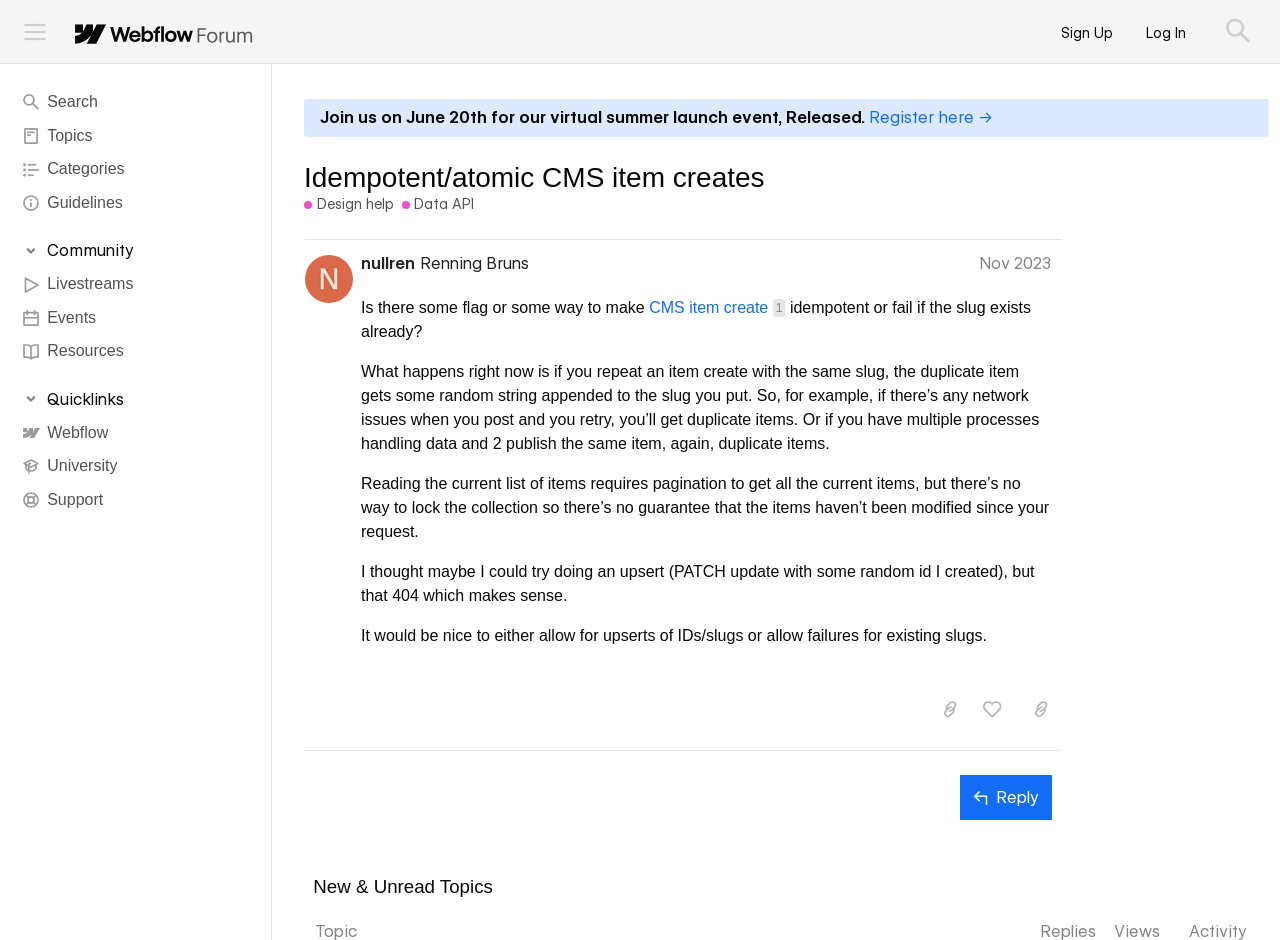What is the category of the 'Data API' link?
Use the image to give a comprehensive and detailed response to the question.

The 'Data API' link is categorized under 'Design help', which implies that it is a resource or section of the website related to designing or working with the Data API.